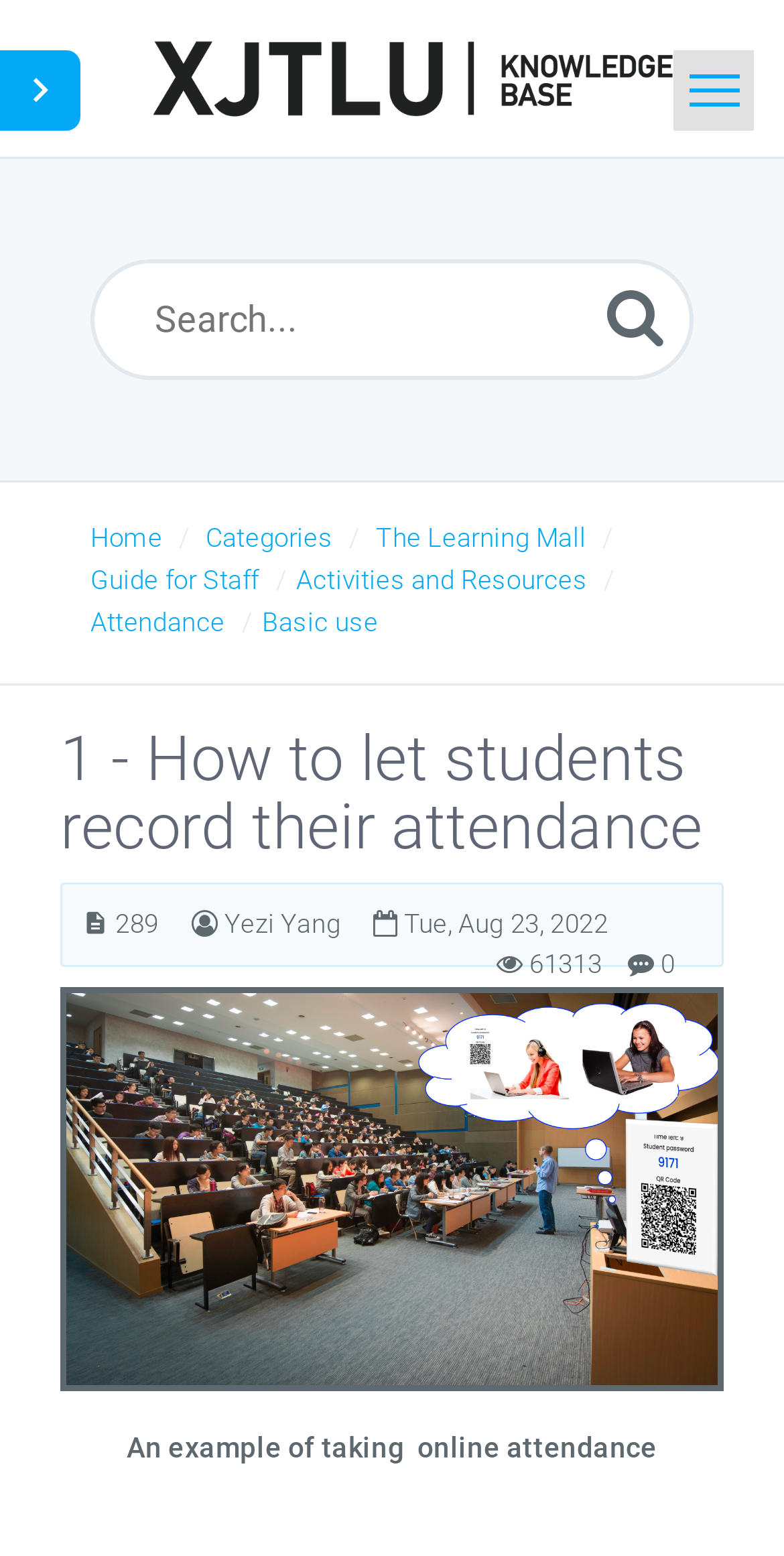Determine the coordinates of the bounding box that should be clicked to complete the instruction: "Go to the 'Attendance' page". The coordinates should be represented by four float numbers between 0 and 1: [left, top, right, bottom].

[0.115, 0.39, 0.287, 0.41]